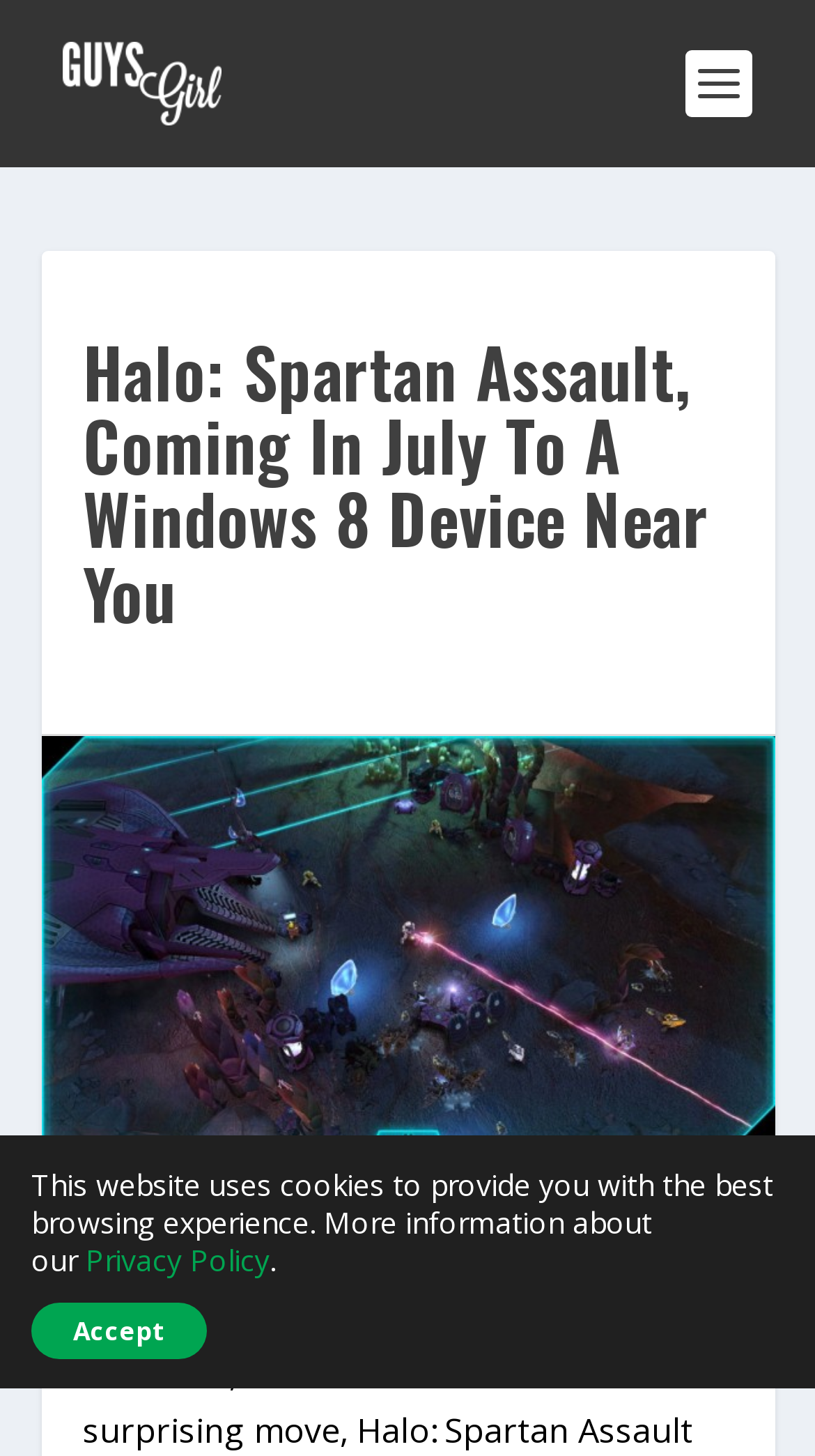What is the name of the game?
Give a single word or phrase answer based on the content of the image.

Halo: Spartan Assault